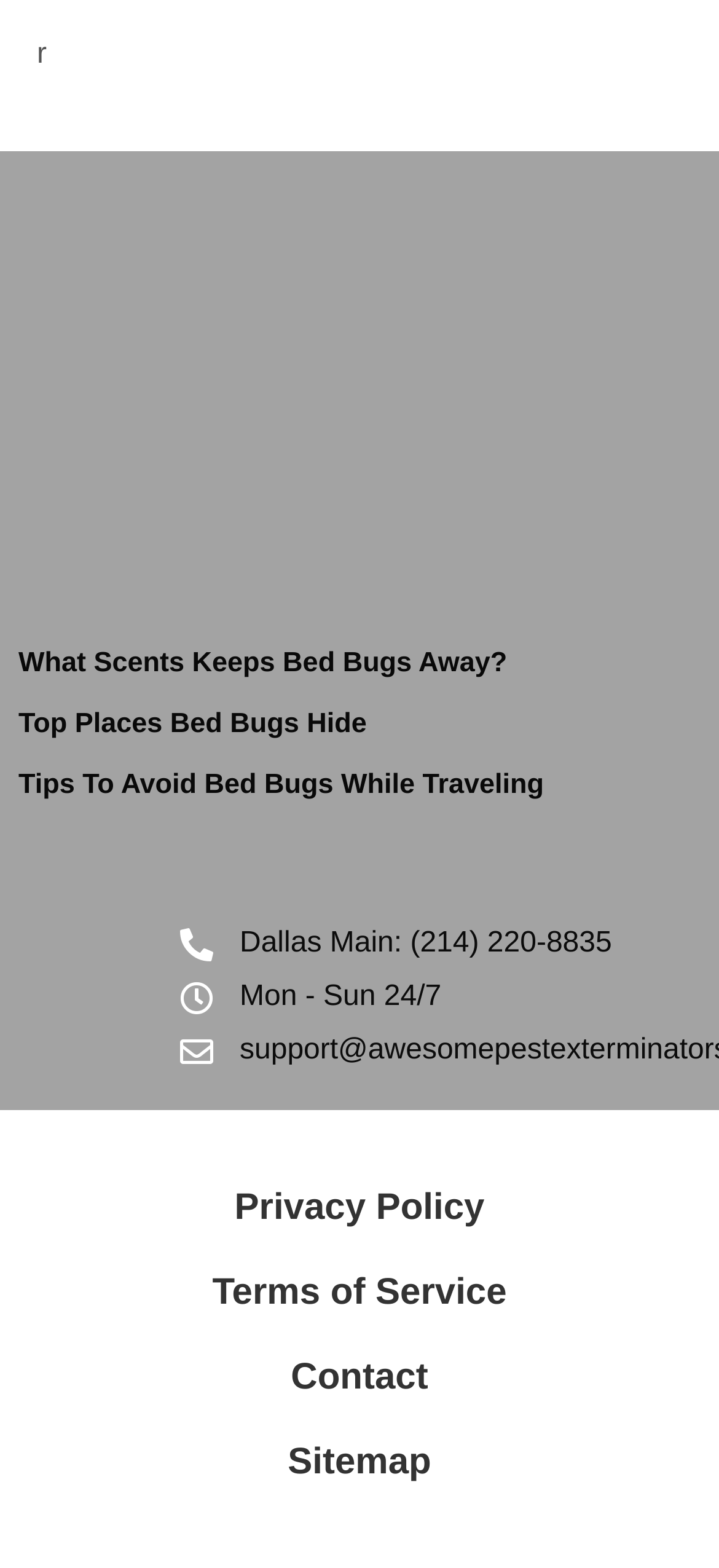Based on what you see in the screenshot, provide a thorough answer to this question: What is the company name of the bed bug exterminator?

I inferred the company name from the logo 'Bed Bug Exterminator Dallas Logo' and the email address 'support@awesomepestexterminators.com'.